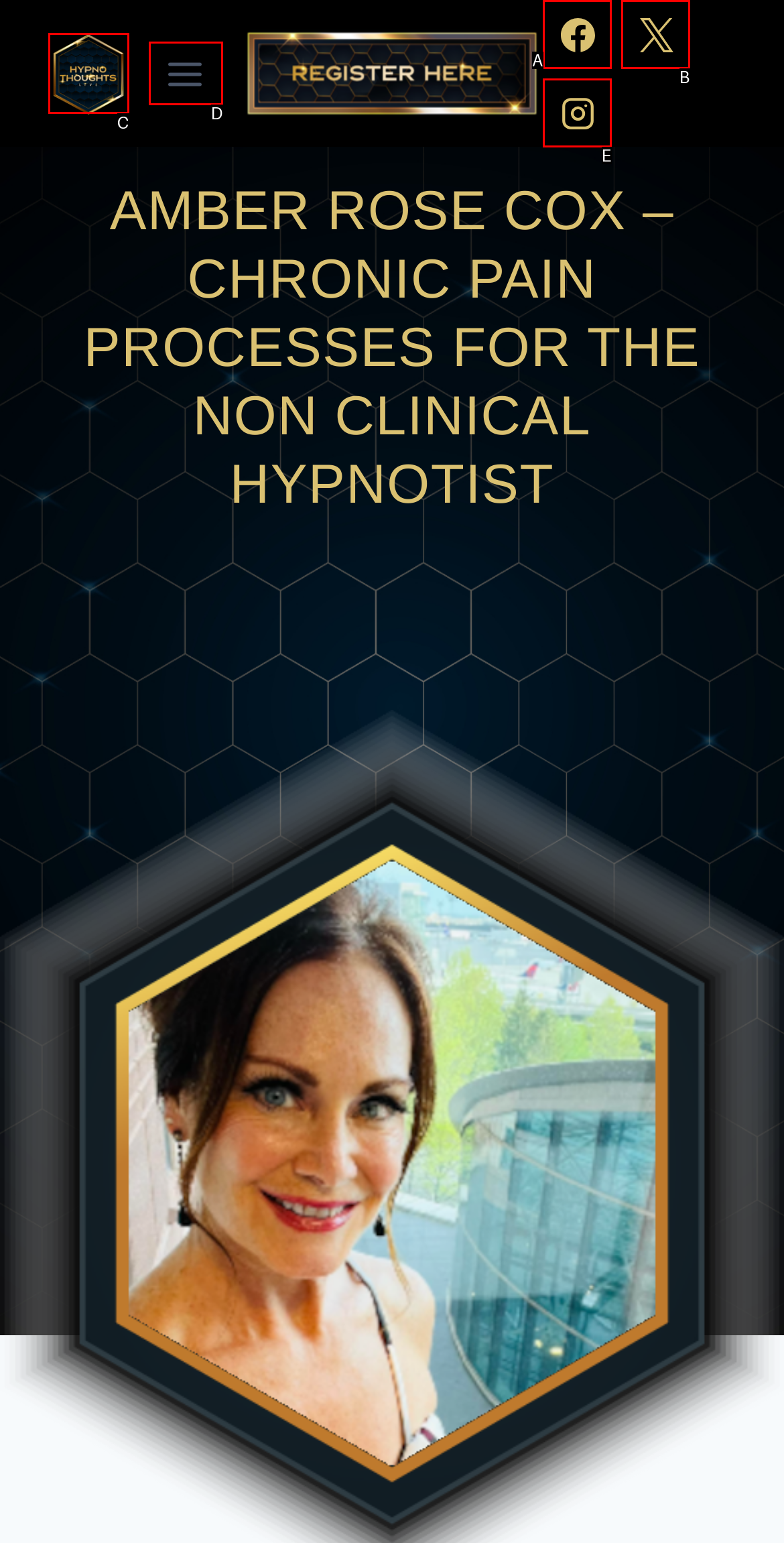Find the HTML element that matches the description provided: alt="Hypnothoughts Live 2024"
Answer using the corresponding option letter.

C